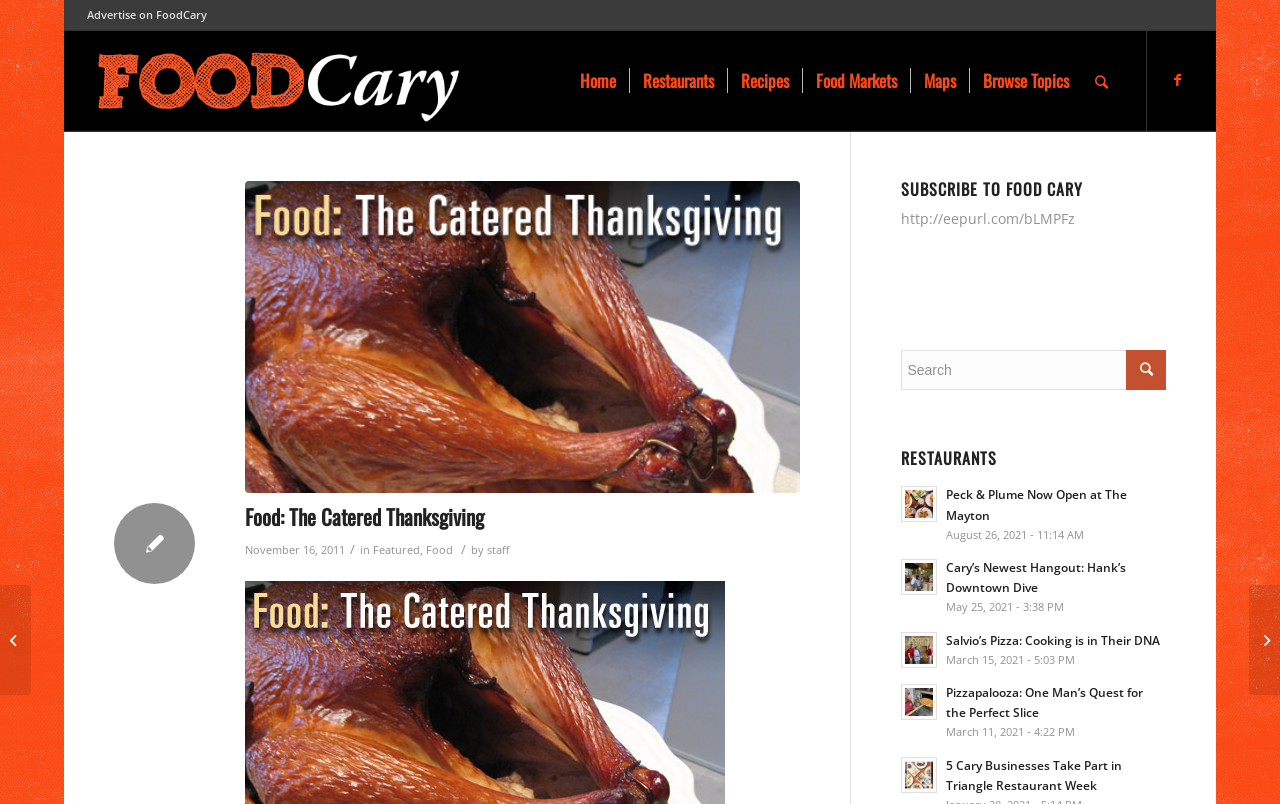Illustrate the webpage with a detailed description.

The webpage is about Food Cary, a website focused on food-related topics. At the top, there is a navigation menu with links to "Home", "Restaurants", "Recipes", "Food Markets", "Maps", and "Browse Topics". Below the navigation menu, there is a prominent heading "Food: The Catered Thanksgiving" with a link to the same title. 

To the left of the heading, there is an image with the text "Food Cary" and a link to "Advertise on FoodCary". On the right side of the heading, there is a section with a heading "SUBSCRIBE TO FOOD CARY" and a link to subscribe. Below this section, there is a search bar with a button and a textbox.

The main content of the webpage is divided into sections. The first section is headed "RESTAURANTS" and features four links to articles about restaurants, each with a date and a brief description. The articles are listed in a vertical column, with the most recent one at the top.

At the bottom of the page, there are two links to news articles, one about a special Thanksgiving farmers market and another about Forbes giving Herons 5th star.